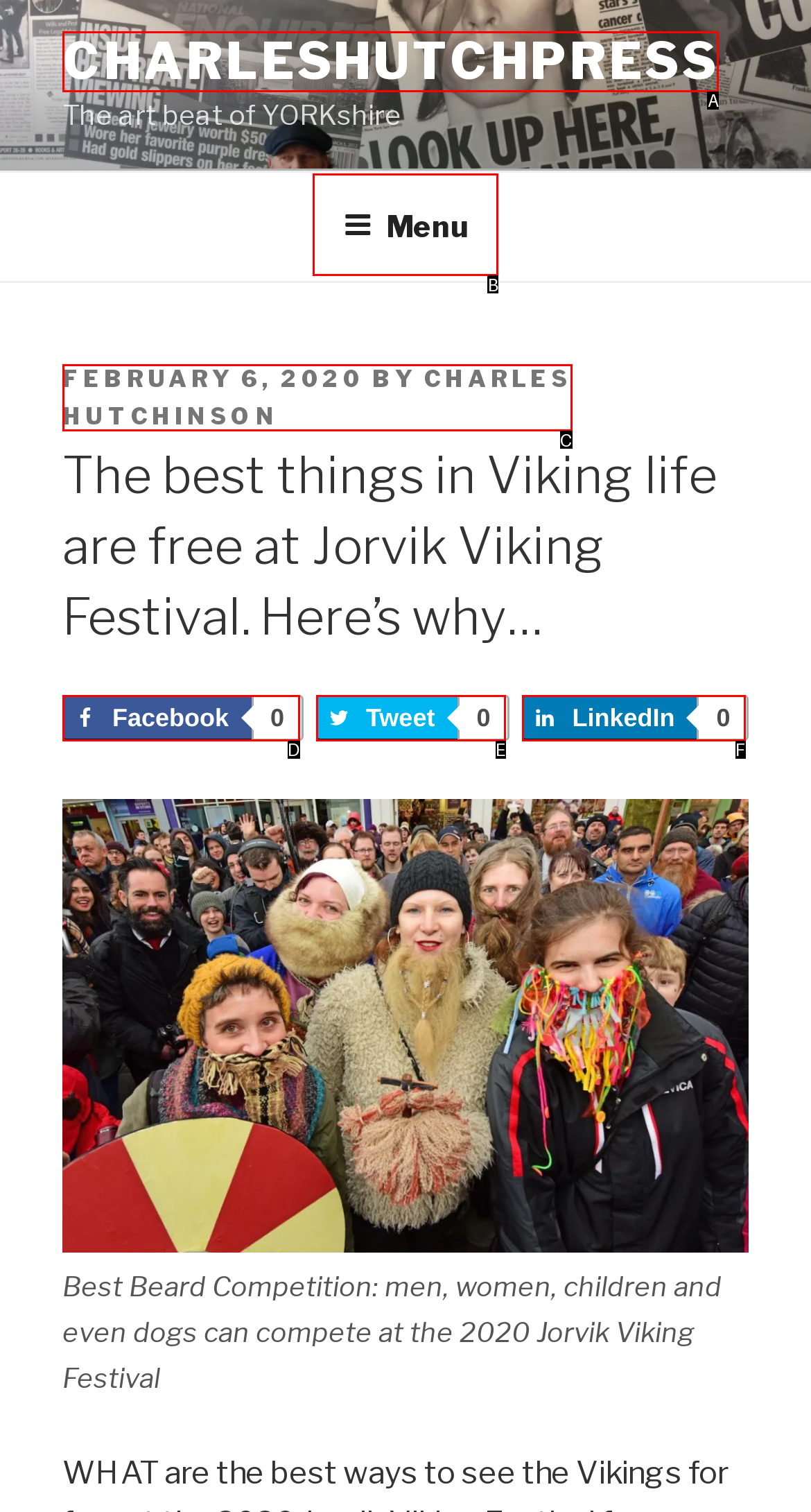Pinpoint the HTML element that fits the description: vote for the president online
Answer by providing the letter of the correct option.

None